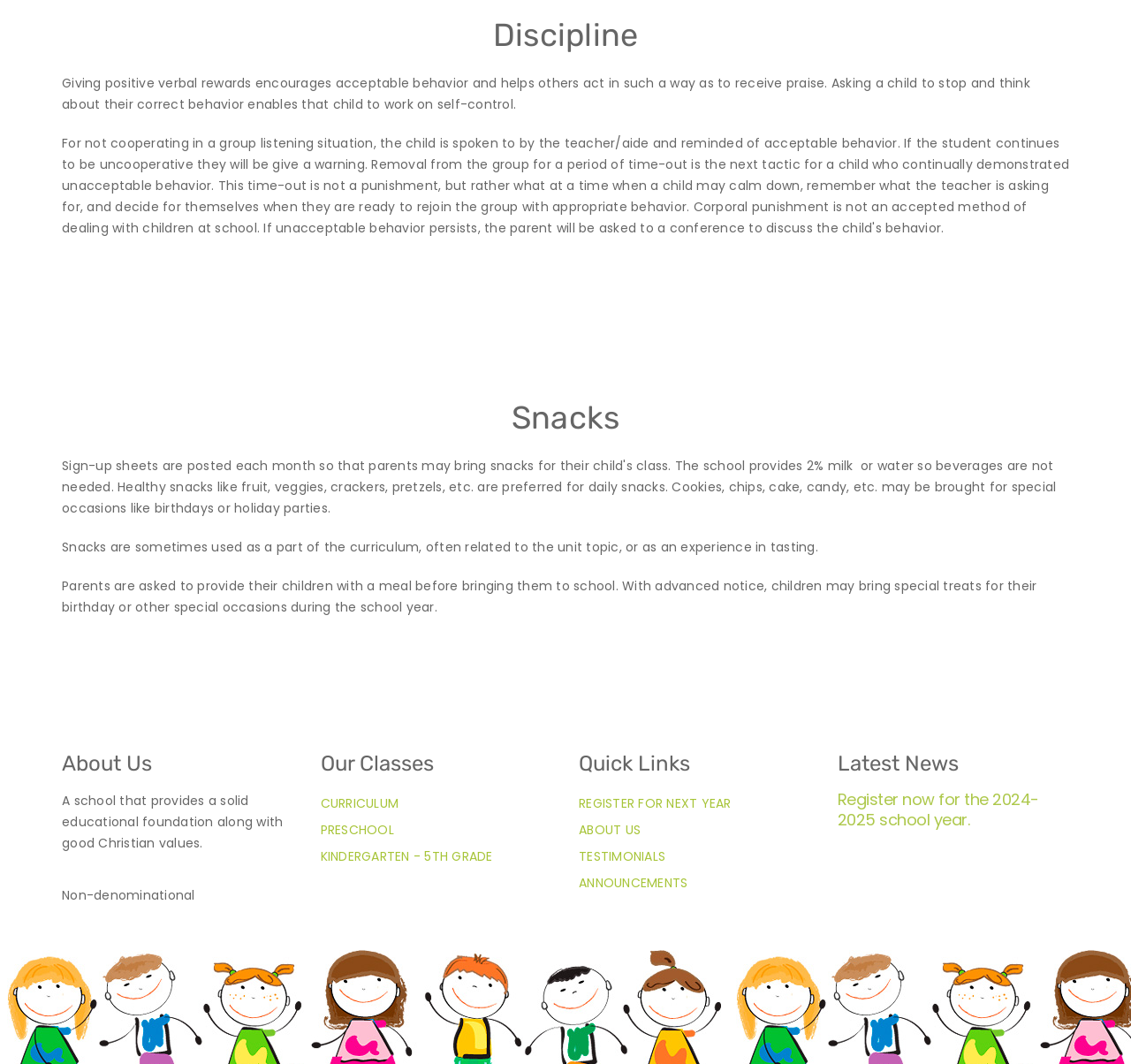Please find the bounding box coordinates of the section that needs to be clicked to achieve this instruction: "View the 'Latest News'".

[0.74, 0.743, 0.945, 0.78]